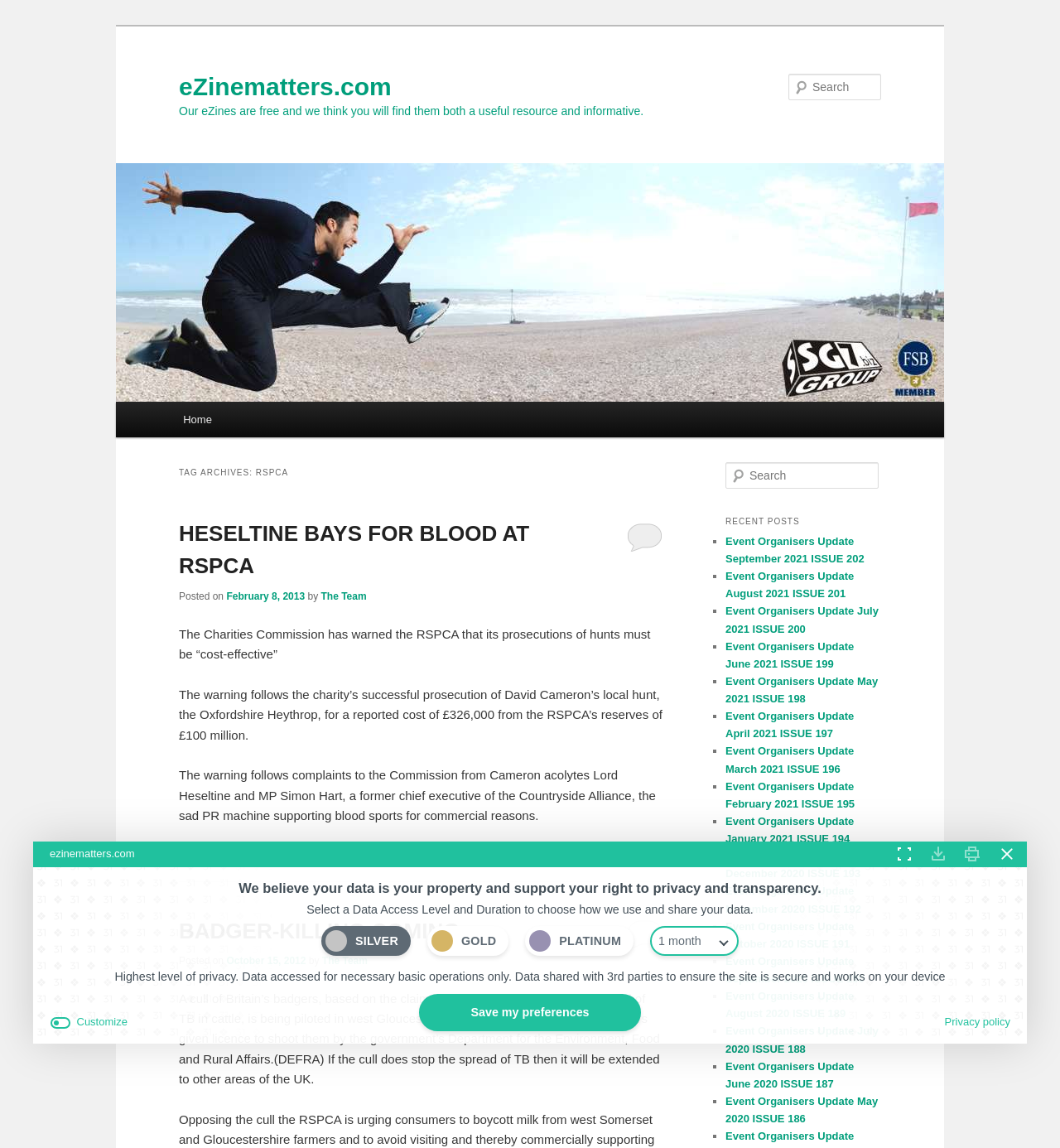Pinpoint the bounding box coordinates of the element that must be clicked to accomplish the following instruction: "Search for something". The coordinates should be in the format of four float numbers between 0 and 1, i.e., [left, top, right, bottom].

[0.744, 0.064, 0.831, 0.087]